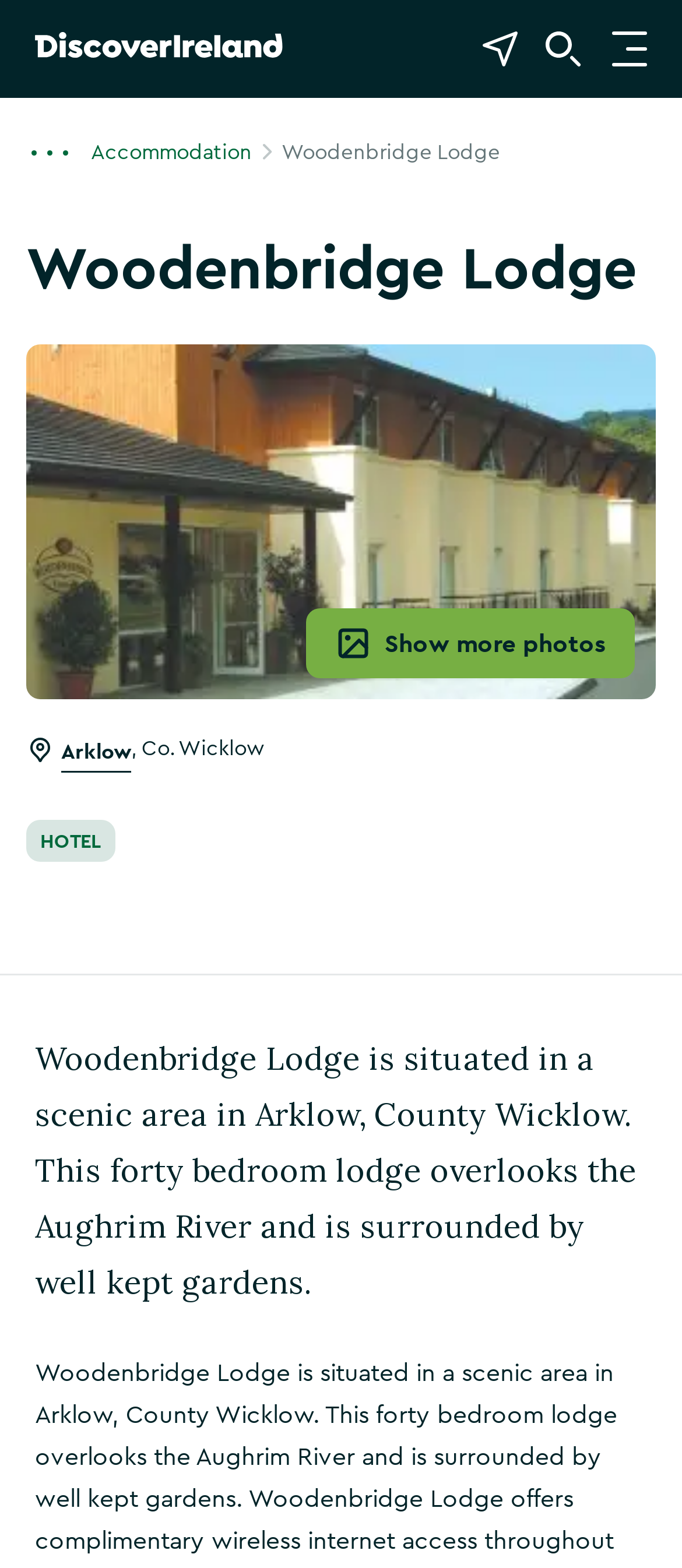Given the content of the image, can you provide a detailed answer to the question?
What type of accommodation is the lodge?

The answer can be found in the link element that categorizes the lodge, which states 'HOTEL'.